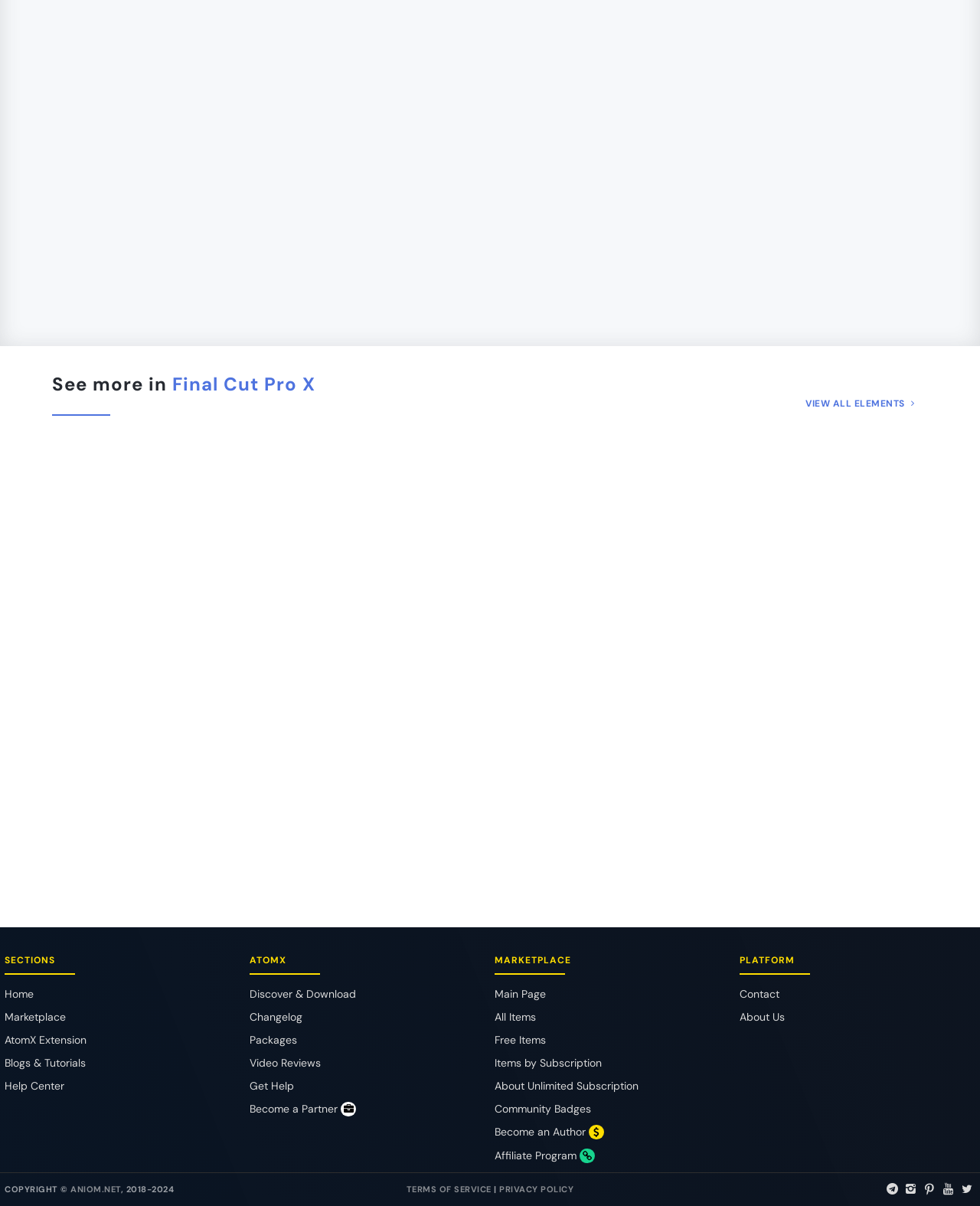What is the price of 'Neat Corporate Slideshow'?
Kindly answer the question with as much detail as you can.

I found the product 'Neat Corporate Slideshow' and its price is listed as '$10' next to it.